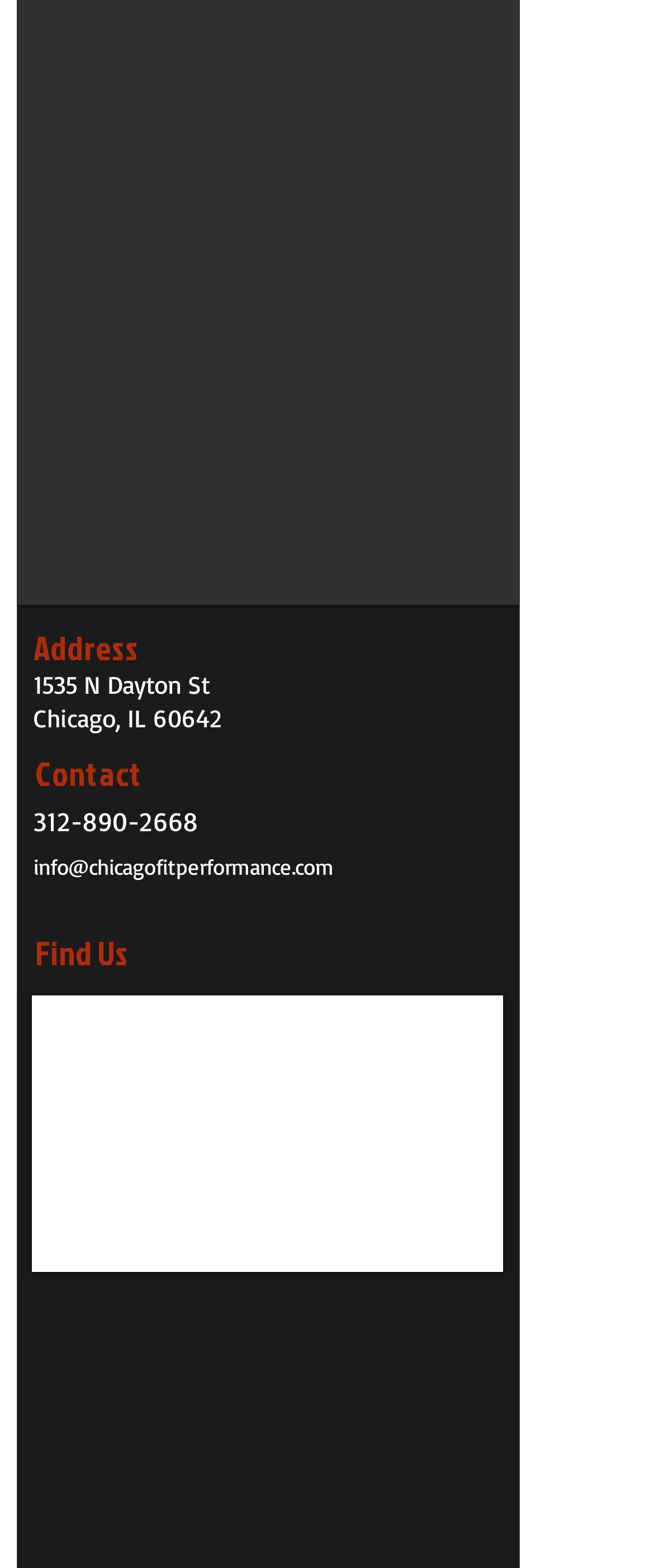Answer succinctly with a single word or phrase:
What is the email address to contact?

info@chicagofitperformance.com